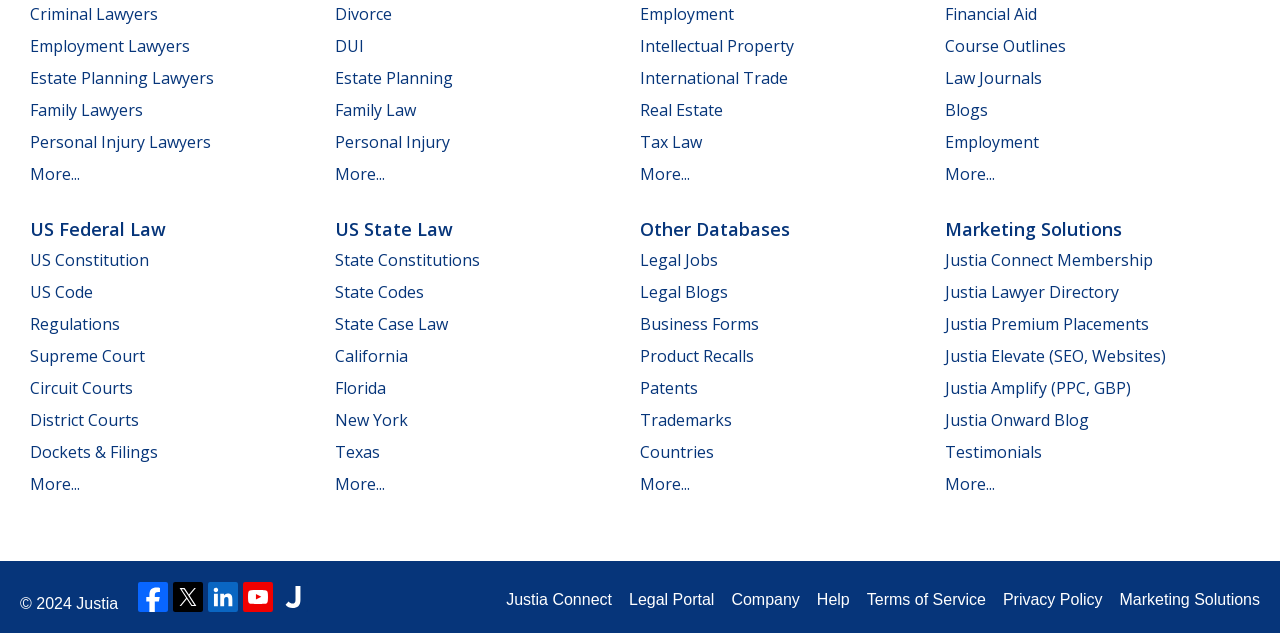Identify the bounding box coordinates of the section to be clicked to complete the task described by the following instruction: "Click on Criminal Lawyers". The coordinates should be four float numbers between 0 and 1, formatted as [left, top, right, bottom].

[0.023, 0.004, 0.123, 0.039]